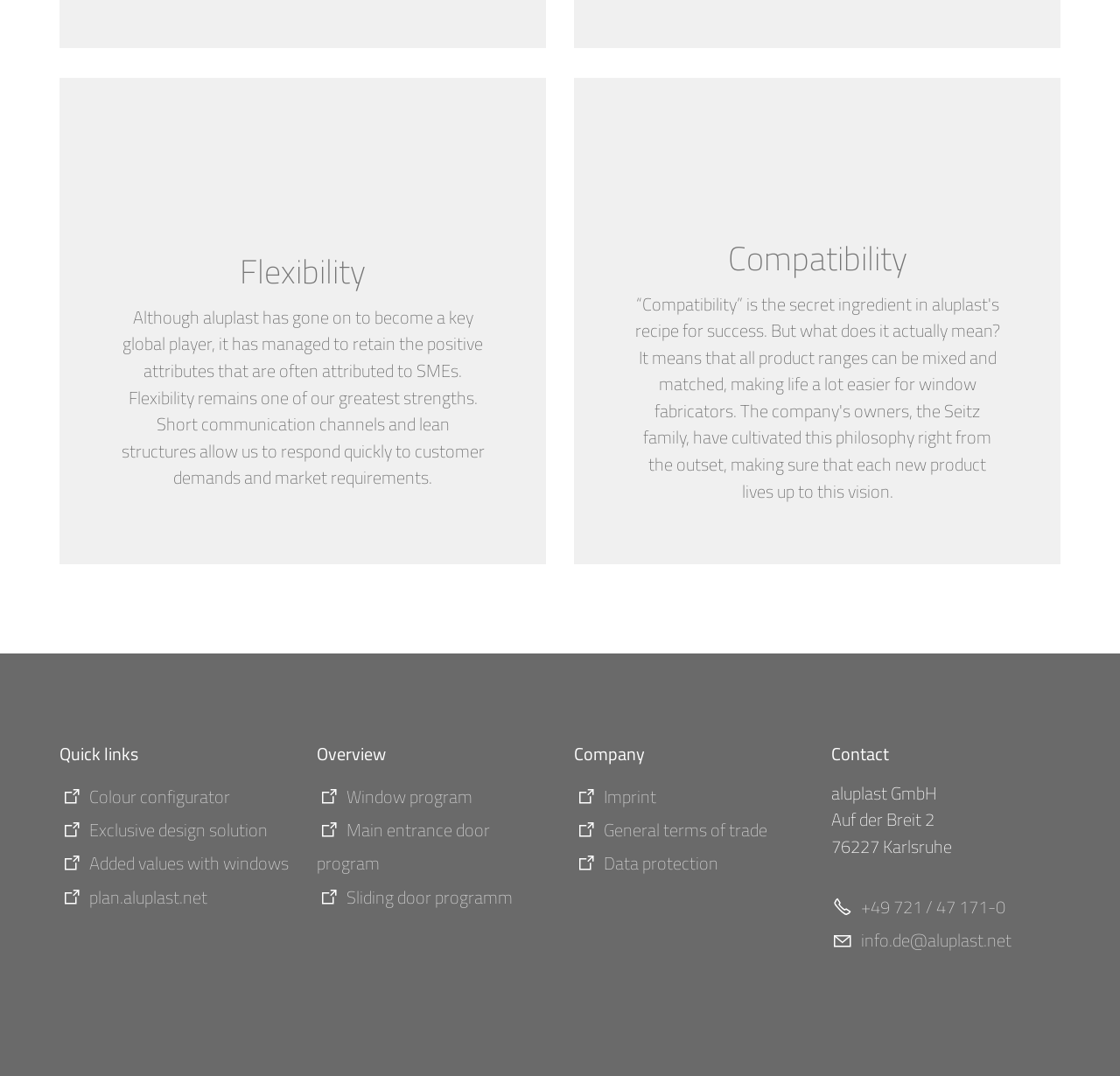Pinpoint the bounding box coordinates of the clickable area needed to execute the instruction: "Contact via phone number +49 721 / 47 171-0". The coordinates should be specified as four float numbers between 0 and 1, i.e., [left, top, right, bottom].

[0.742, 0.83, 0.898, 0.855]